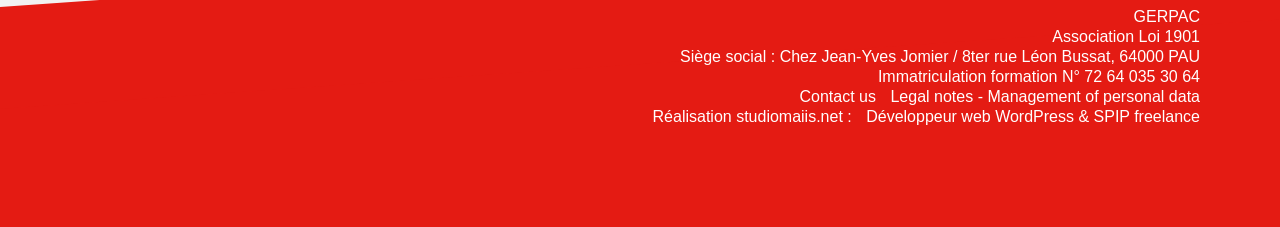Please answer the following question using a single word or phrase: 
What is the registration number of the association?

72 64 035 30 64